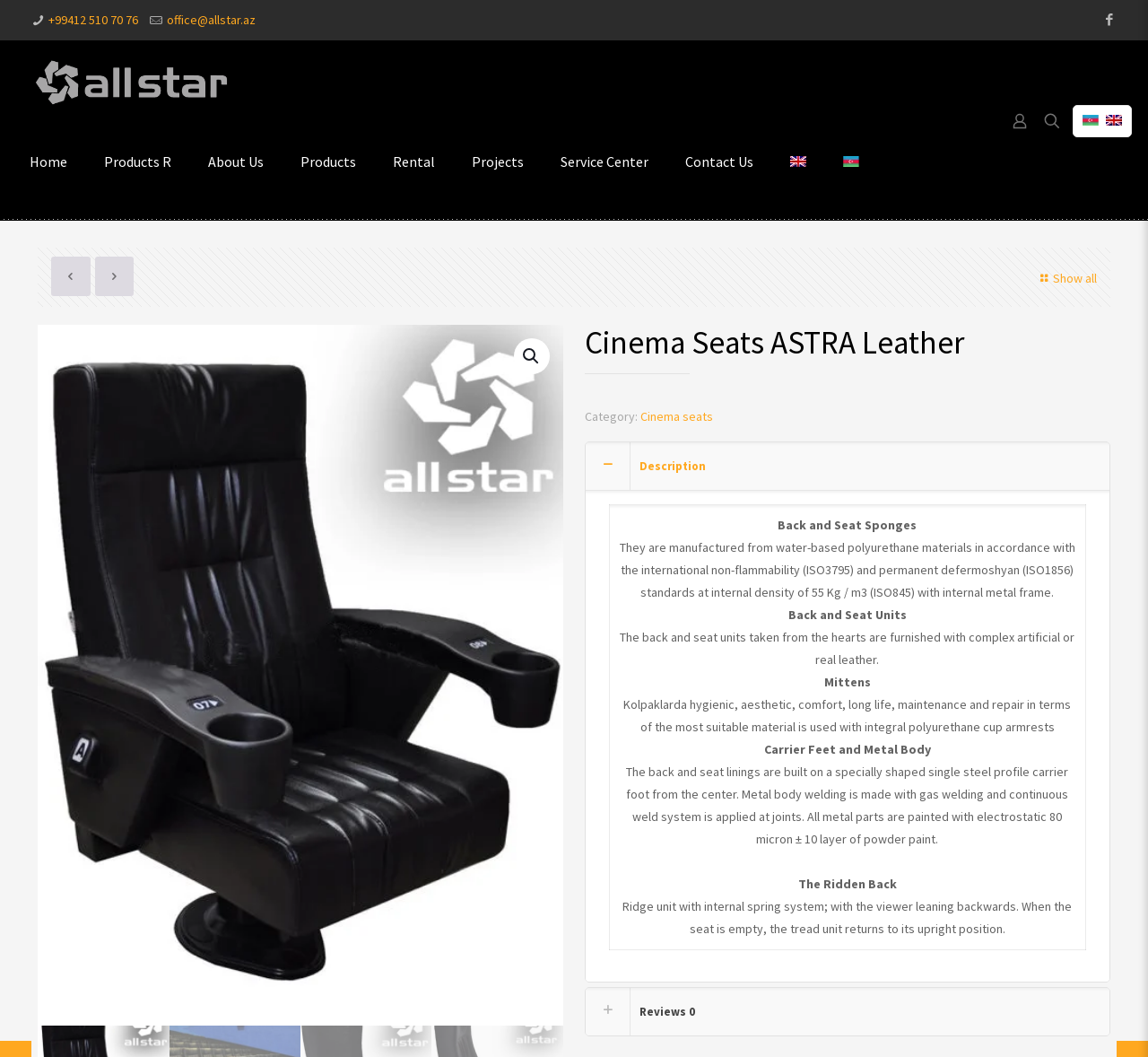What is the purpose of the metal body welding?
Look at the screenshot and respond with a single word or phrase.

To apply powder paint